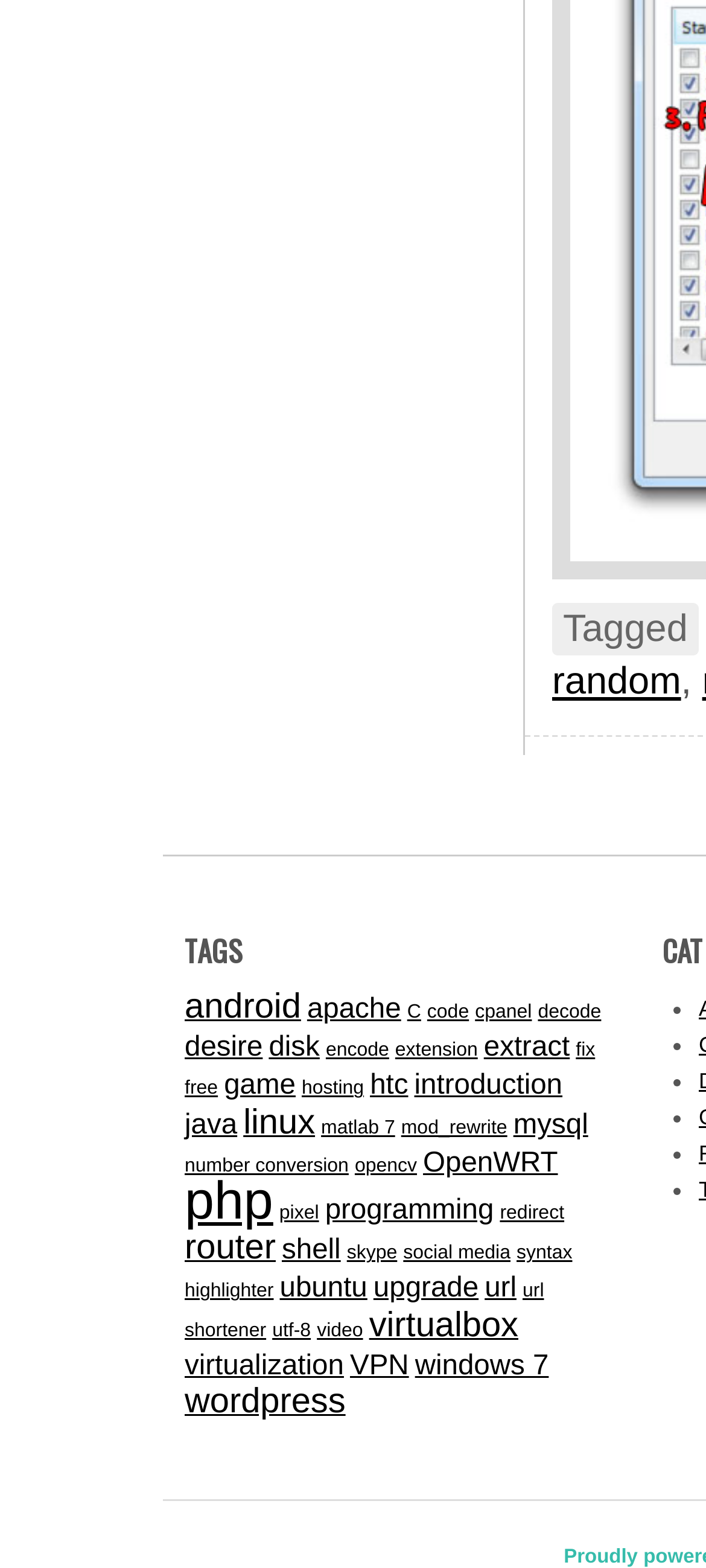Determine the bounding box coordinates of the clickable element to achieve the following action: 'Browse the 'wordpress' topic'. Provide the coordinates as four float values between 0 and 1, formatted as [left, top, right, bottom].

[0.262, 0.882, 0.489, 0.907]